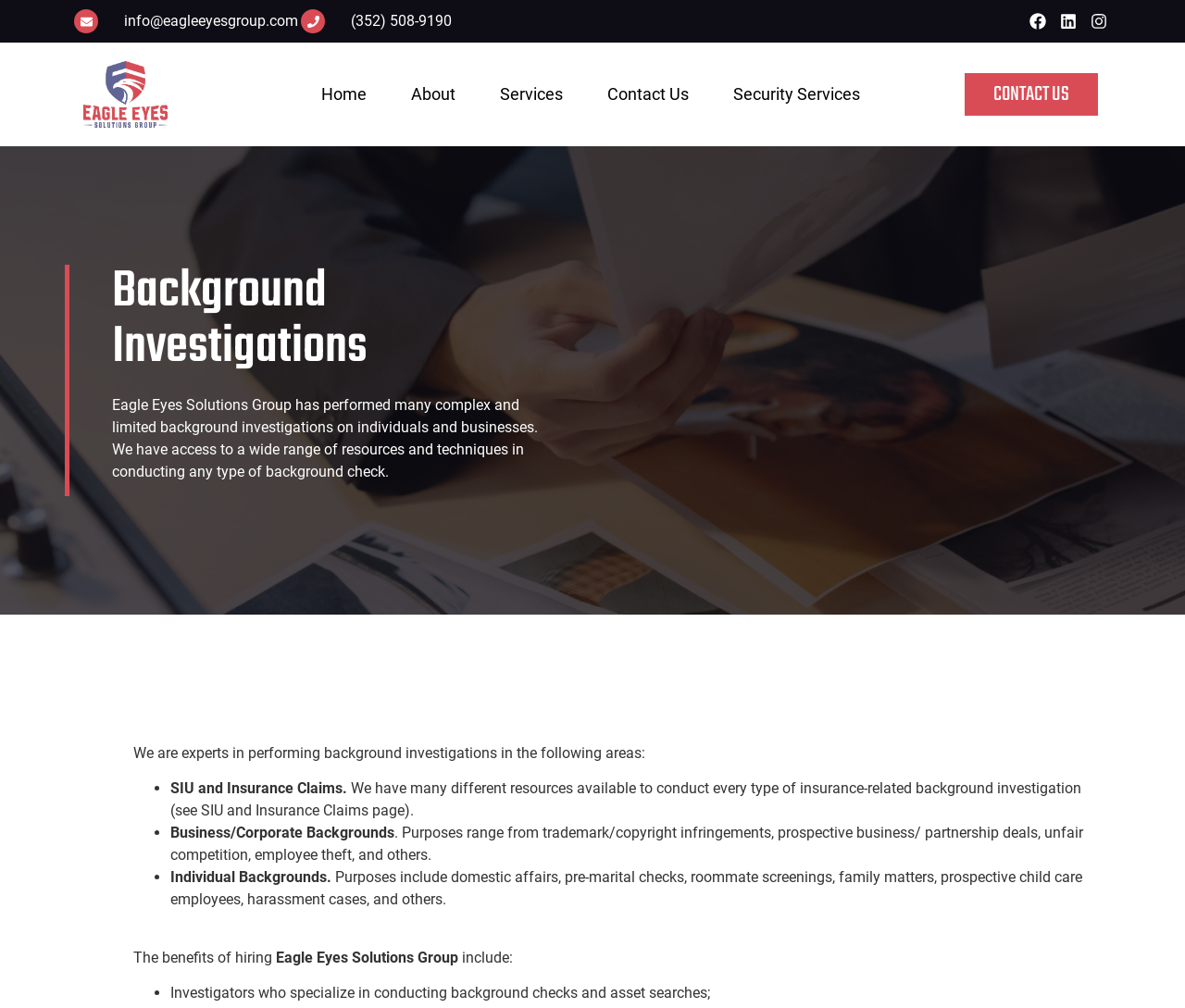Could you specify the bounding box coordinates for the clickable section to complete the following instruction: "Send an email to info@eagleeyesgroup.com"?

[0.105, 0.012, 0.252, 0.029]